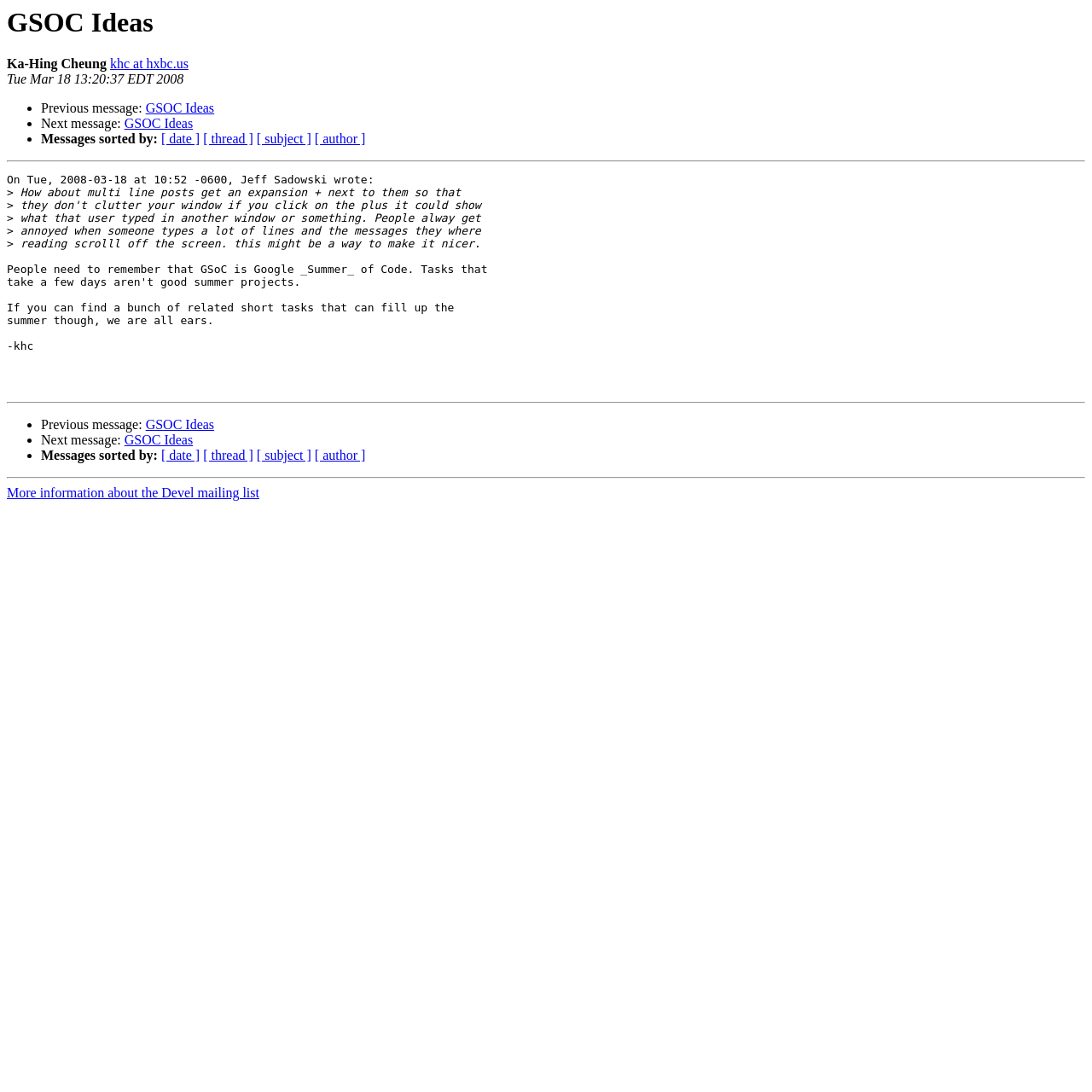Extract the bounding box of the UI element described as: "[ author ]".

[0.288, 0.41, 0.335, 0.424]